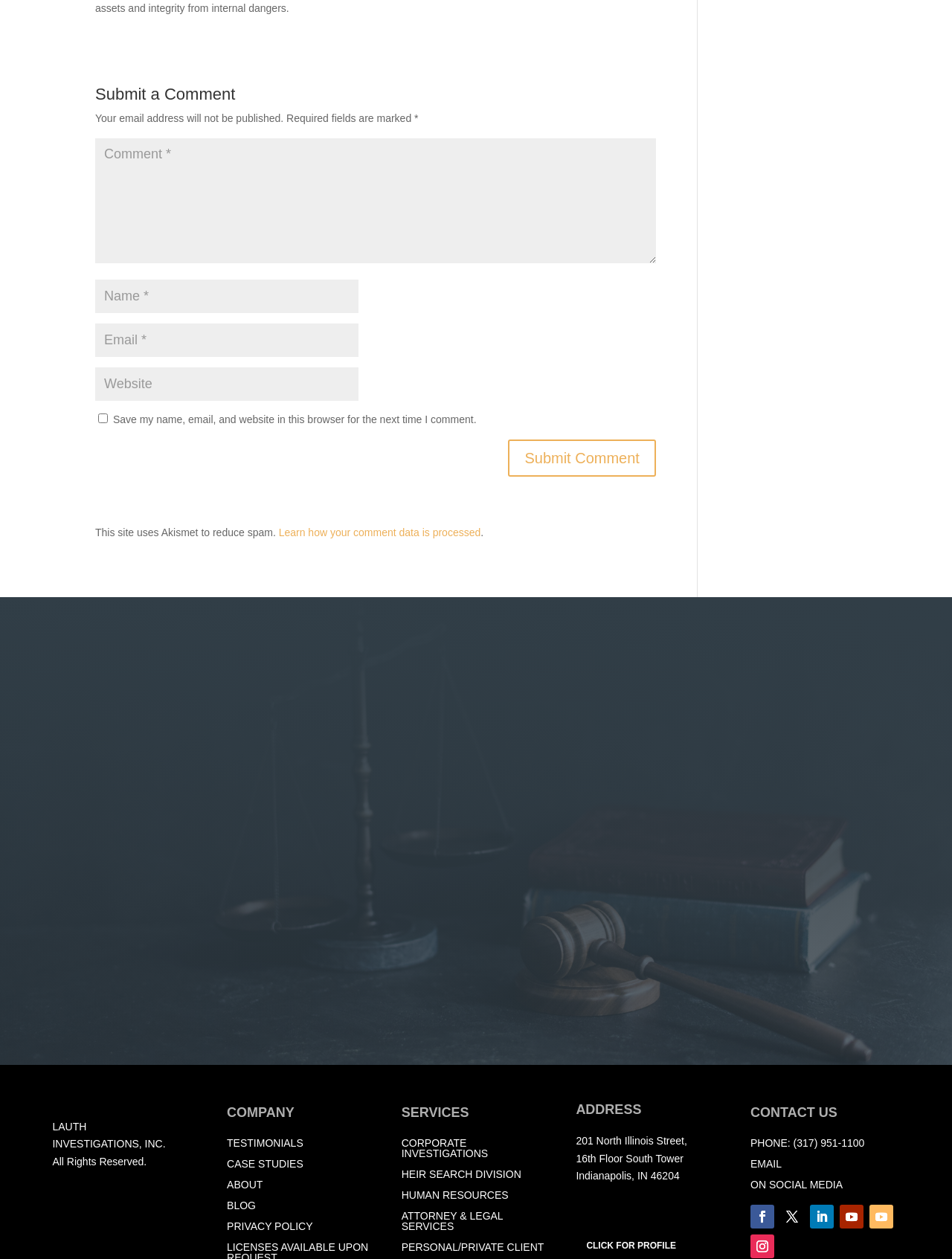What is the address of the company?
Answer the question with a detailed explanation, including all necessary information.

The address is mentioned in the 'ADDRESS' section of the webpage, providing the street address, floor, and city, state, and zip code.